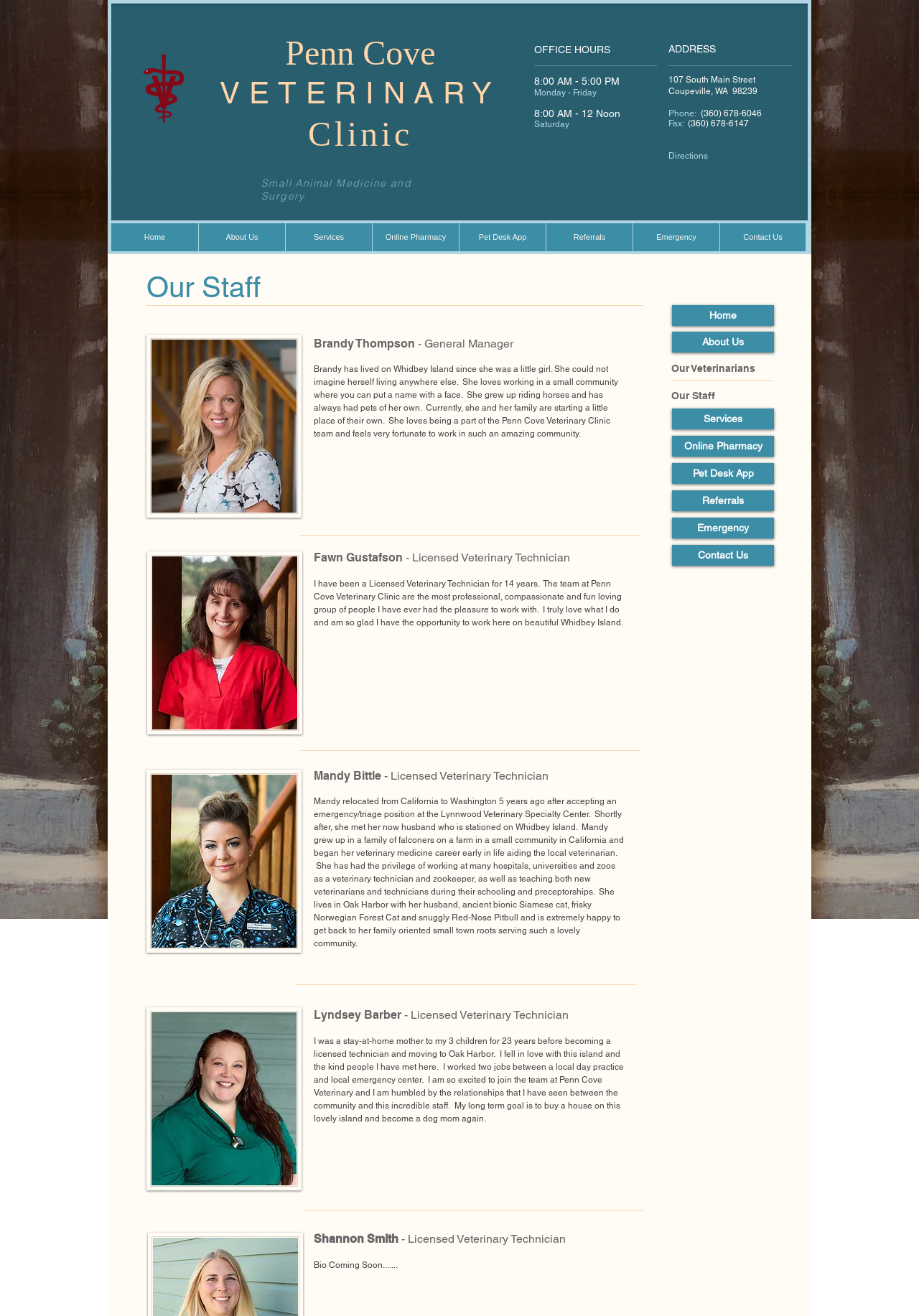Please answer the following question using a single word or phrase: 
What is the name of the street where the clinic is located?

South Main Street